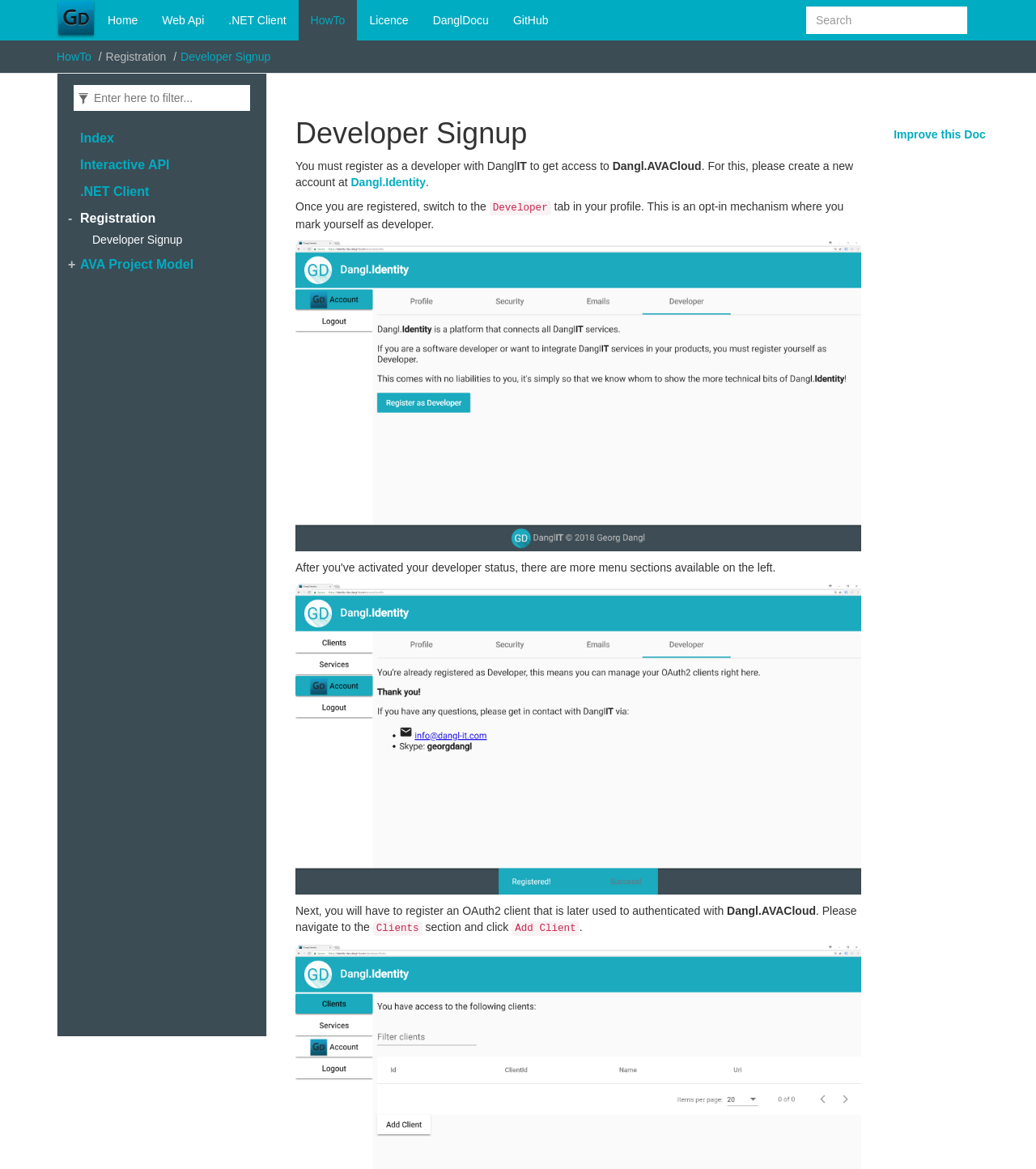Elaborate on the webpage's design and content in a detailed caption.

The webpage is a documentation page for Dangl.AVACloud, specifically focused on developer signup. At the top, there is a navigation bar with links to "Home", "Web Api", ".NET Client", "HowTo", "Licence", "DanglDocu", and "GitHub". On the top right, there is a search bar with a textbox and a search icon.

Below the navigation bar, there is a section with a heading "Developer Signup" and a brief description of the registration process. The description explains that developers need to register with Dangl to get access to Dangl.AVACloud. It provides a link to "Dangl.Identity" to create a new account.

The page then guides the user through the registration process, explaining that once registered, they need to switch to the "Developer" tab in their profile. This is an opt-in mechanism to mark themselves as developers. The page includes two images, likely illustrating the process.

Further down, the page explains the next step, which is to register an OAuth2 client to authenticate with Dangl.AVACloud. It provides instructions on how to navigate to the "Clients" section and click "Add Client".

On the bottom right, there is a complementary section with a link to "Improve this Doc", allowing users to provide feedback on the documentation.